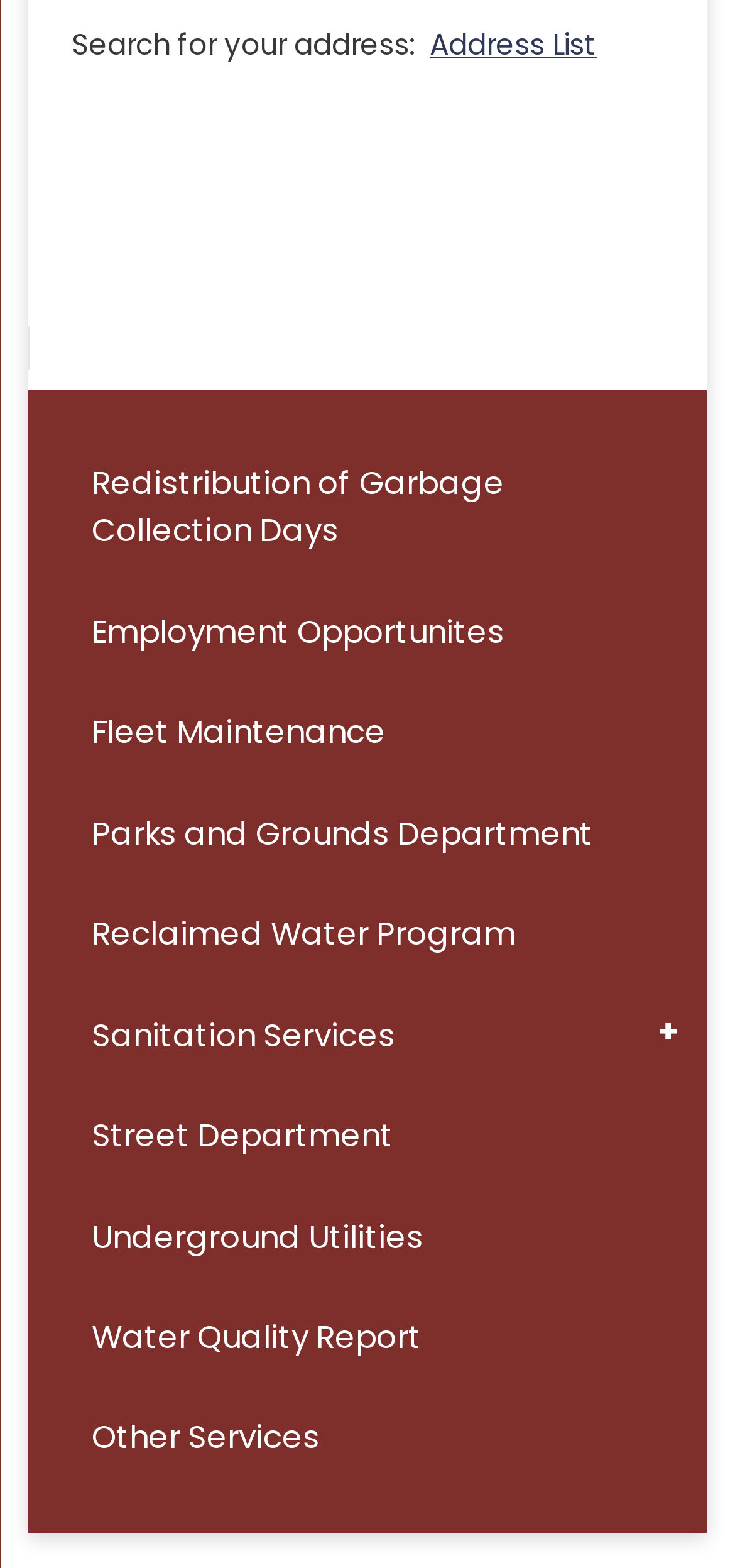Please specify the bounding box coordinates in the format (top-left x, top-left y, bottom-right x, bottom-right y), with values ranging from 0 to 1. Identify the bounding box for the UI component described as follows: Founterior

None